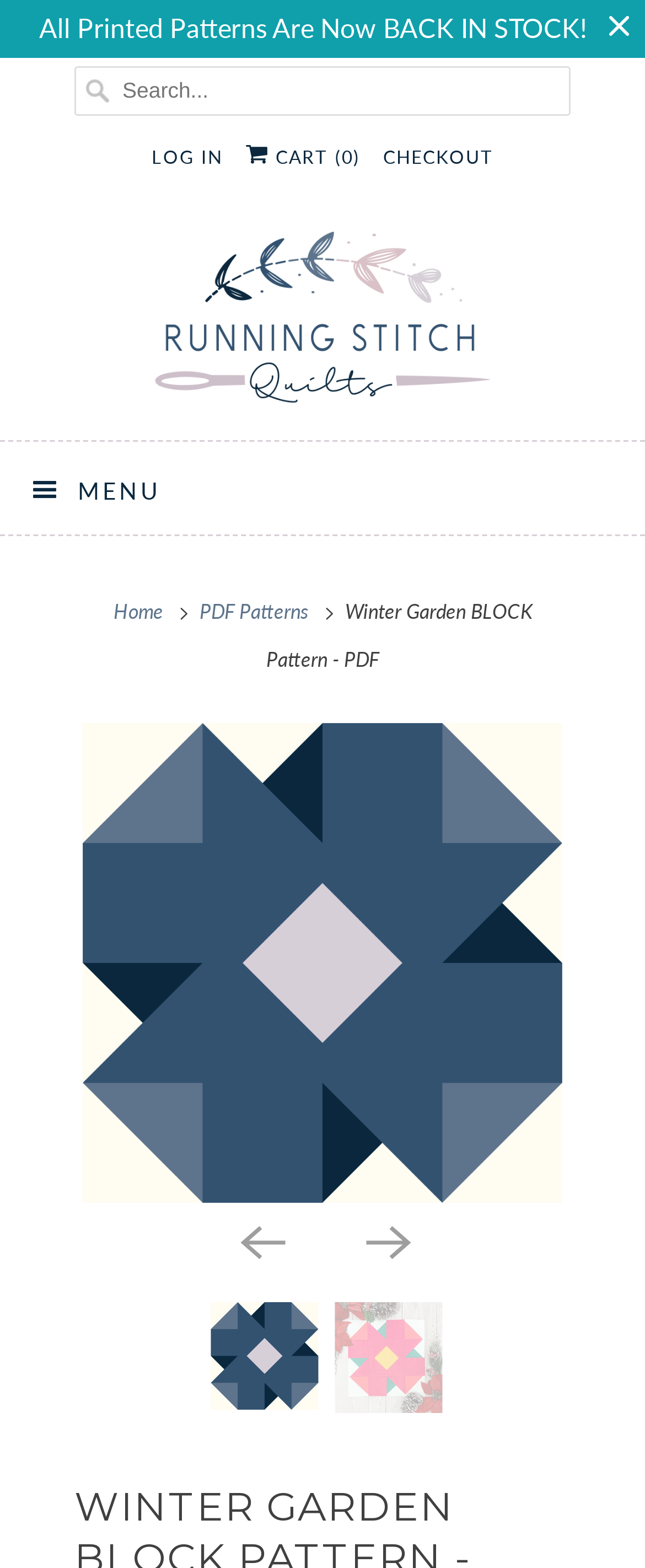Please respond to the question using a single word or phrase:
What is the name of the pattern being displayed?

Winter Garden BLOCK Pattern